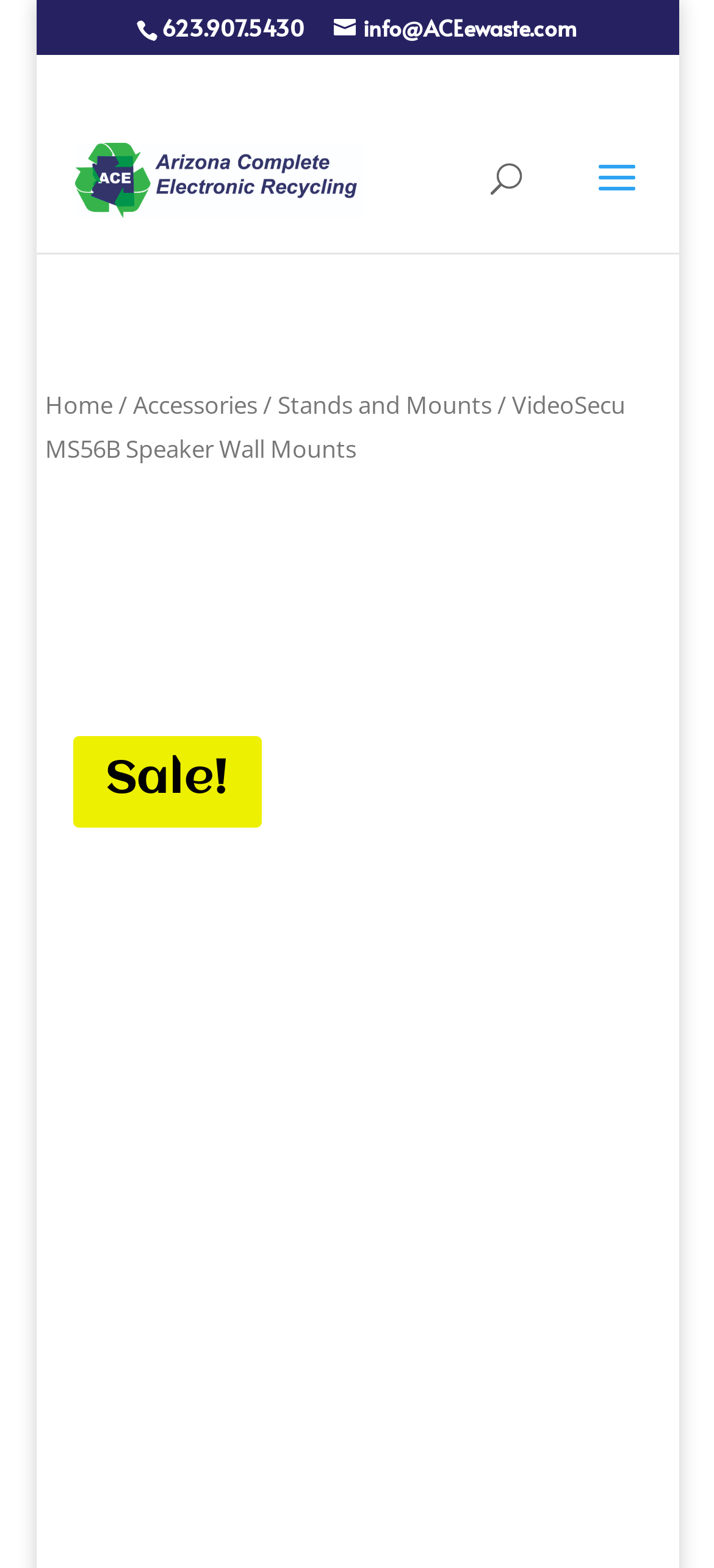Extract the bounding box coordinates of the UI element described by: "alt="ACE Recycling"". The coordinates should include four float numbers ranging from 0 to 1, e.g., [left, top, right, bottom].

[0.105, 0.101, 0.51, 0.123]